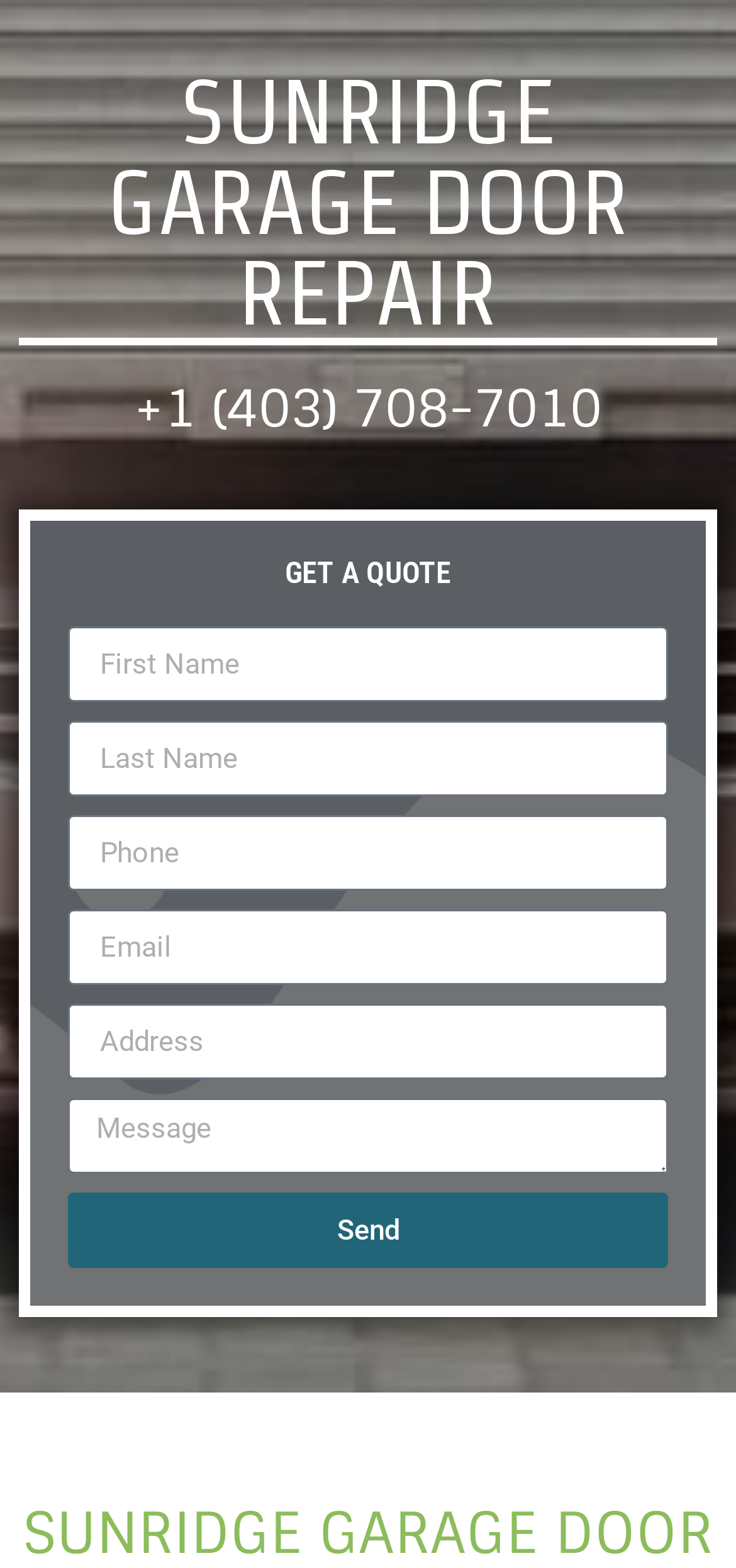Using the element description Breaking News, predict the bounding box coordinates for the UI element. Provide the coordinates in (top-left x, top-left y, bottom-right x, bottom-right y) format with values ranging from 0 to 1.

None